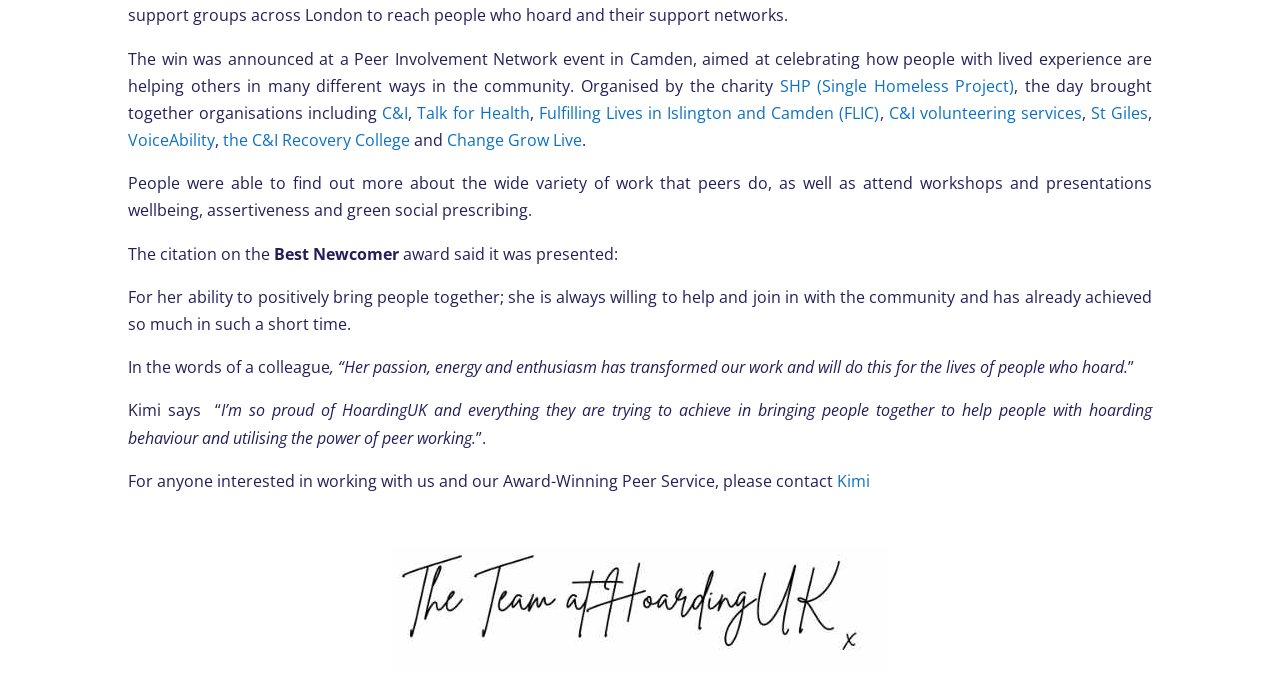Indicate the bounding box coordinates of the clickable region to achieve the following instruction: "View the image."

[0.305, 0.78, 0.695, 0.959]